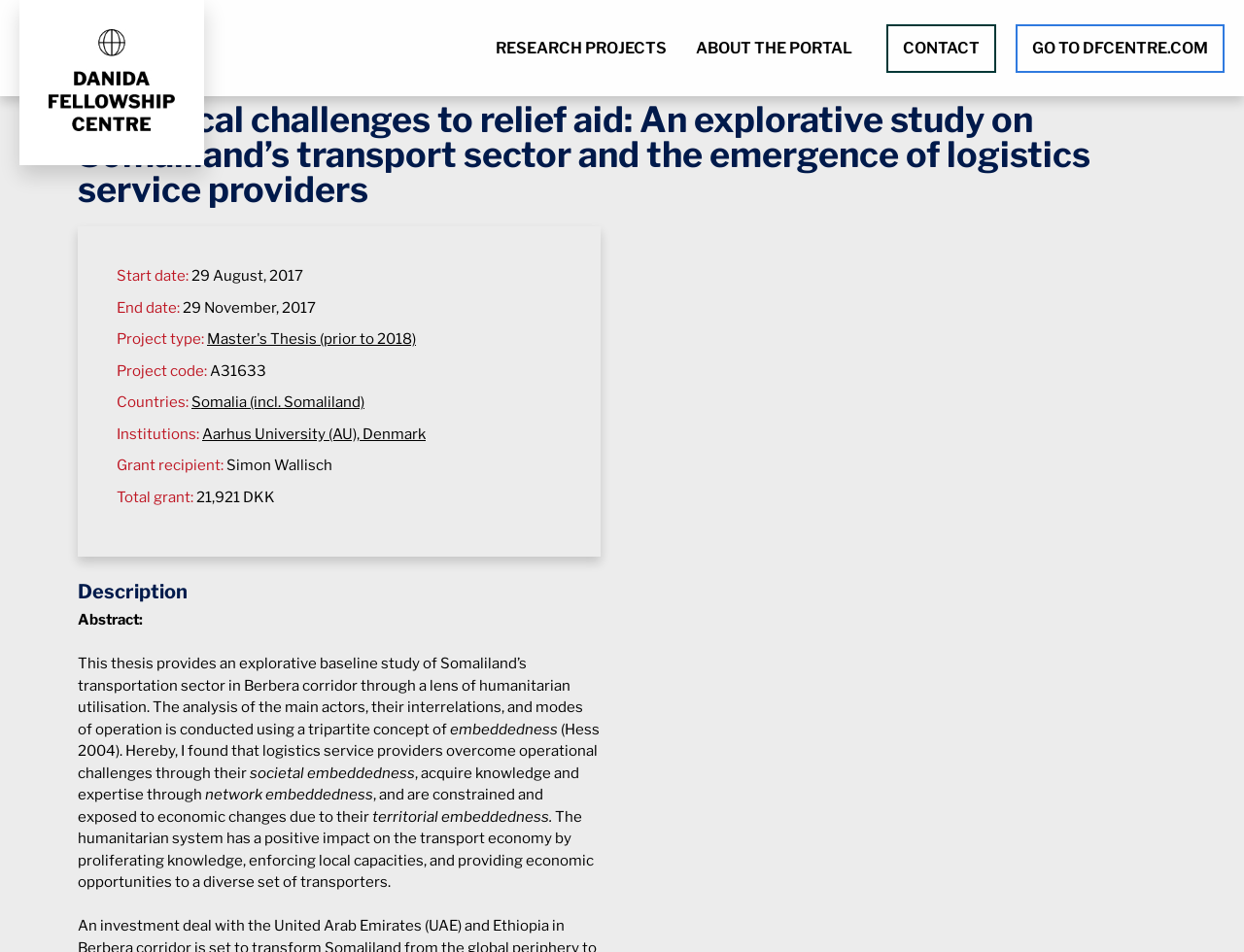Please locate the bounding box coordinates of the element that should be clicked to complete the given instruction: "Select a language from the dropdown menu".

None